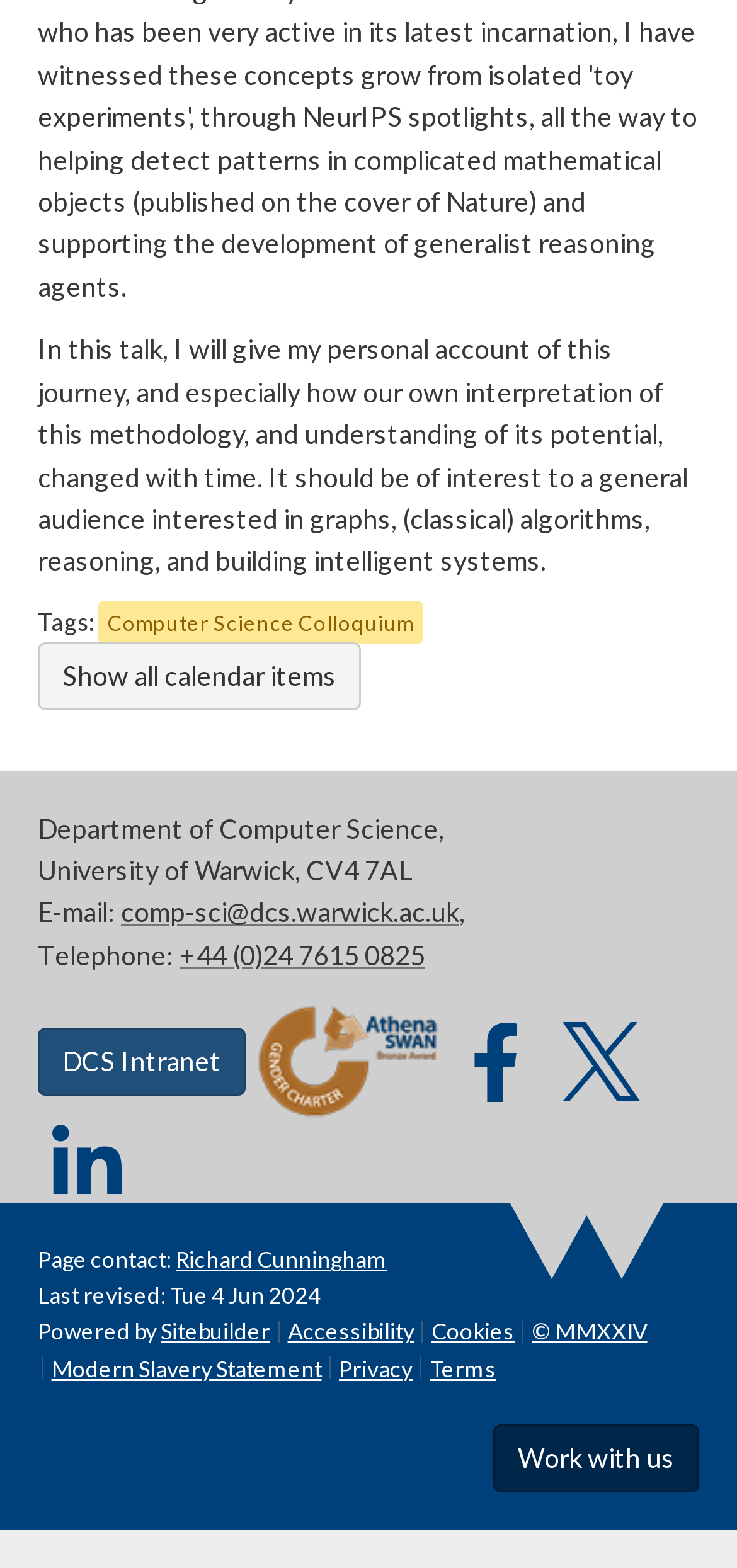Please reply with a single word or brief phrase to the question: 
What is the topic of the talk mentioned on this webpage?

Graphs, algorithms, reasoning, and building intelligent systems